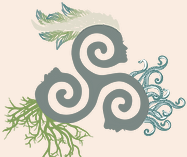Give a detailed explanation of what is happening in the image.

The image features an intricate and artistic design that embodies themes of nature and harmony. Central to the design is a prominent spiral motif, which symbolizes energy and life cycles. Surrounding the spirals are stylized representations of faces and flowing elements that resemble roots and waves, suggesting a deep connection between humanity and the natural world. The soft color palette includes greens, blues, and earthy tones, enhancing the serene and organic feel of the artwork. This piece reflects a holistic approach to beauty and wellness, resonating with the ethos of Bloom Organic Hair Salon, where the focus is on natural and sustainable practices in hair care.